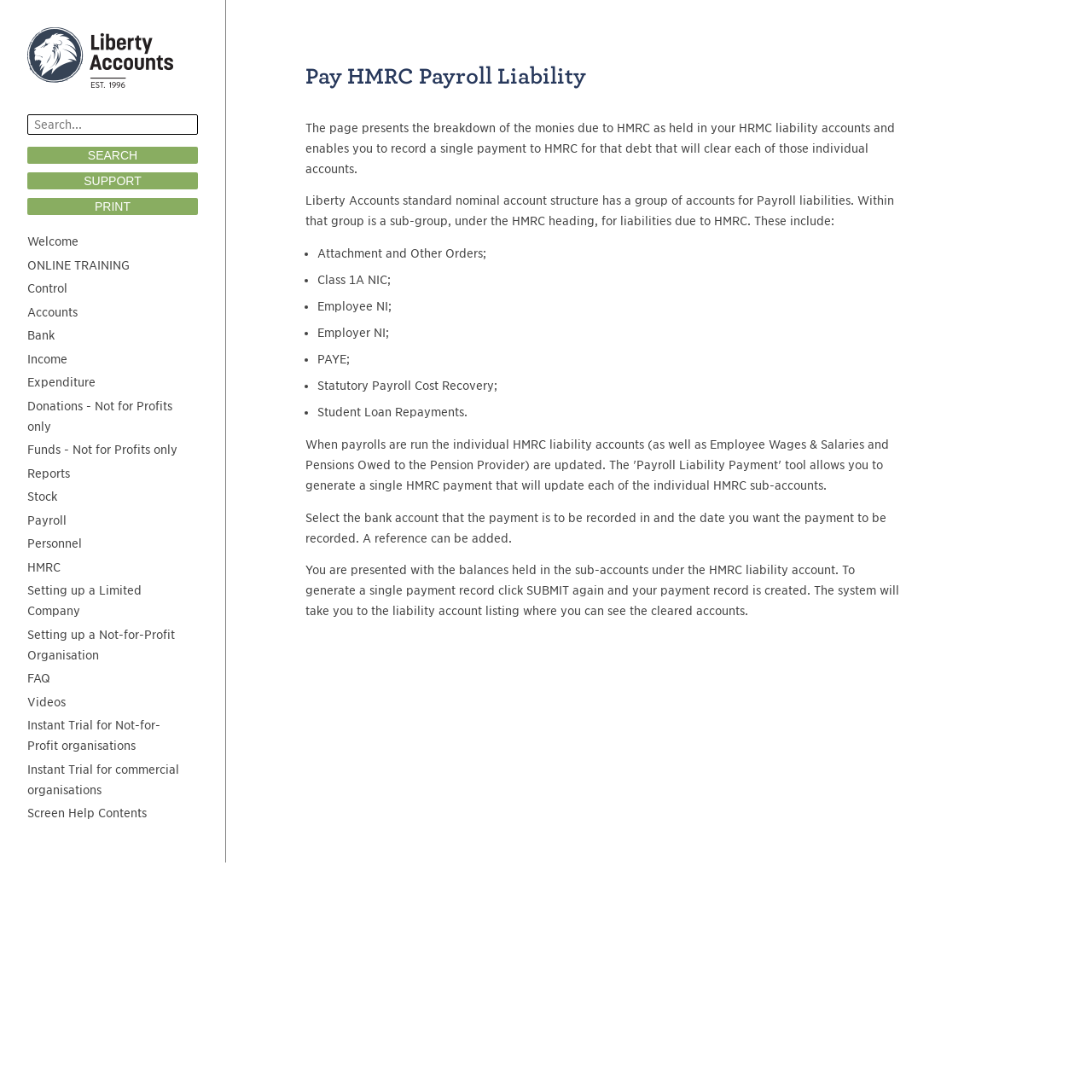What happens after submitting the payment record?
Refer to the image and provide a one-word or short phrase answer.

System takes you to liability account listing